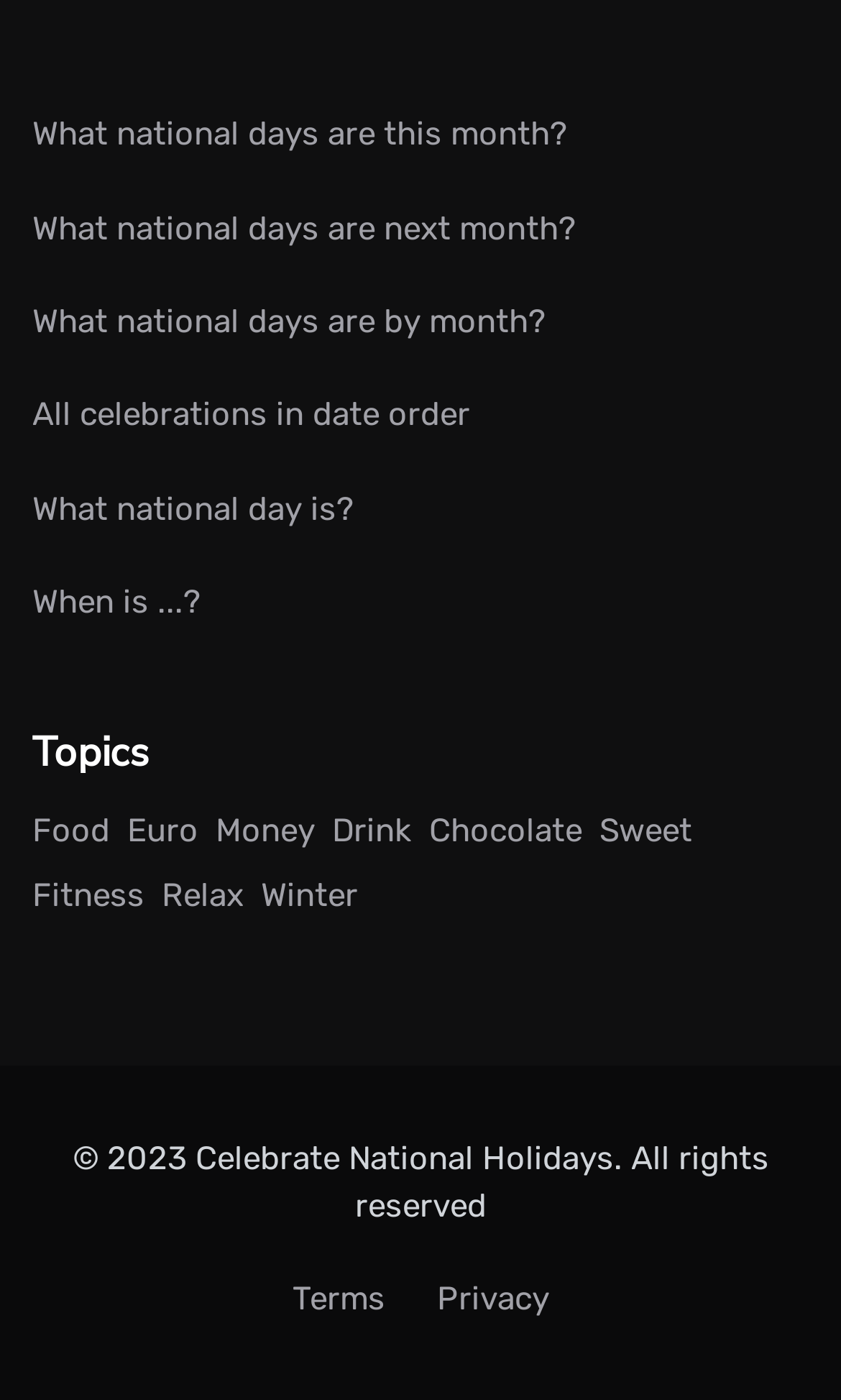Provide the bounding box coordinates of the HTML element described by the text: "What national day is?". The coordinates should be in the format [left, top, right, bottom] with values between 0 and 1.

[0.038, 0.339, 0.962, 0.405]